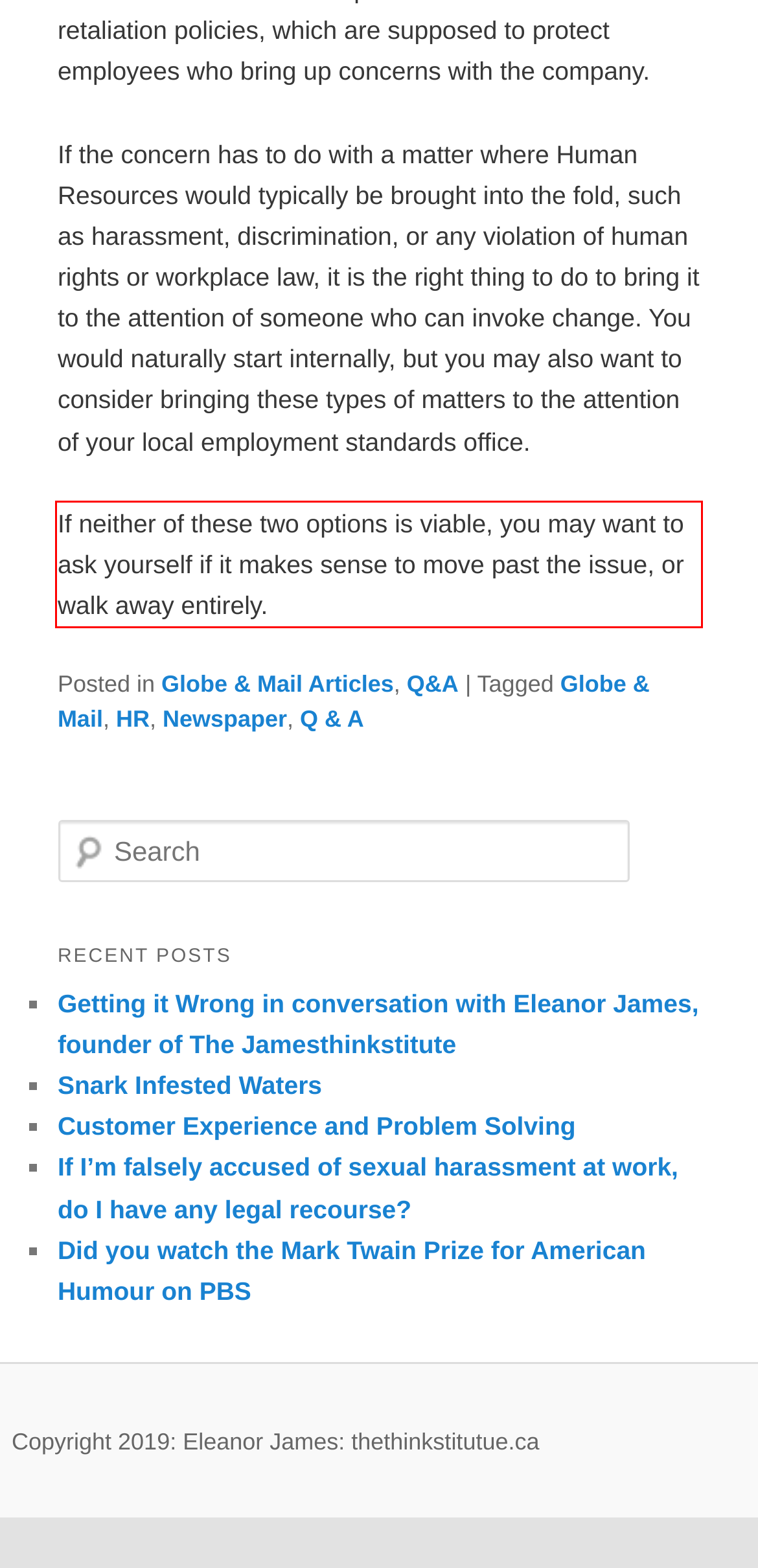You are provided with a webpage screenshot that includes a red rectangle bounding box. Extract the text content from within the bounding box using OCR.

If neither of these two options is viable, you may want to ask yourself if it makes sense to move past the issue, or walk away entirely.